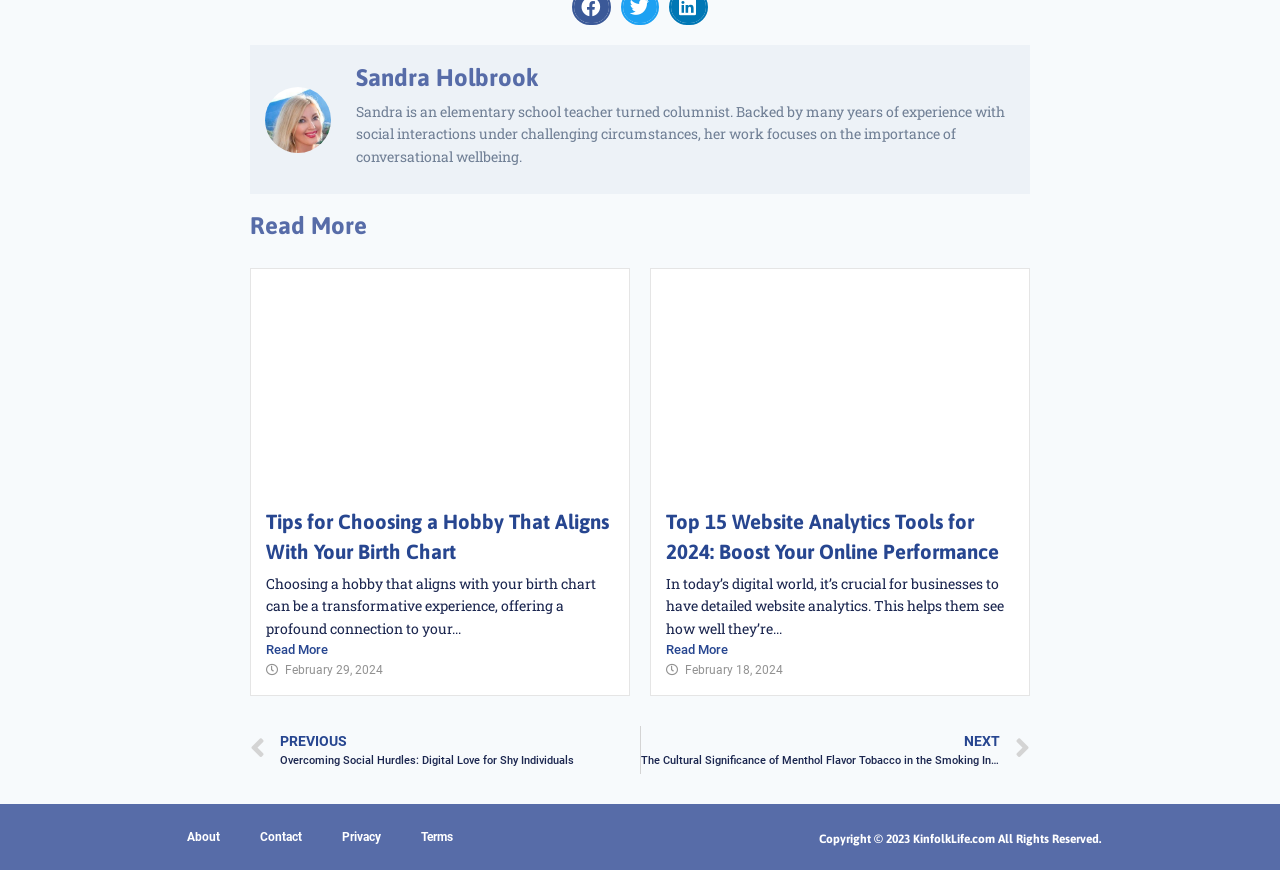Locate the bounding box of the user interface element based on this description: "Terms".

[0.313, 0.936, 0.37, 0.989]